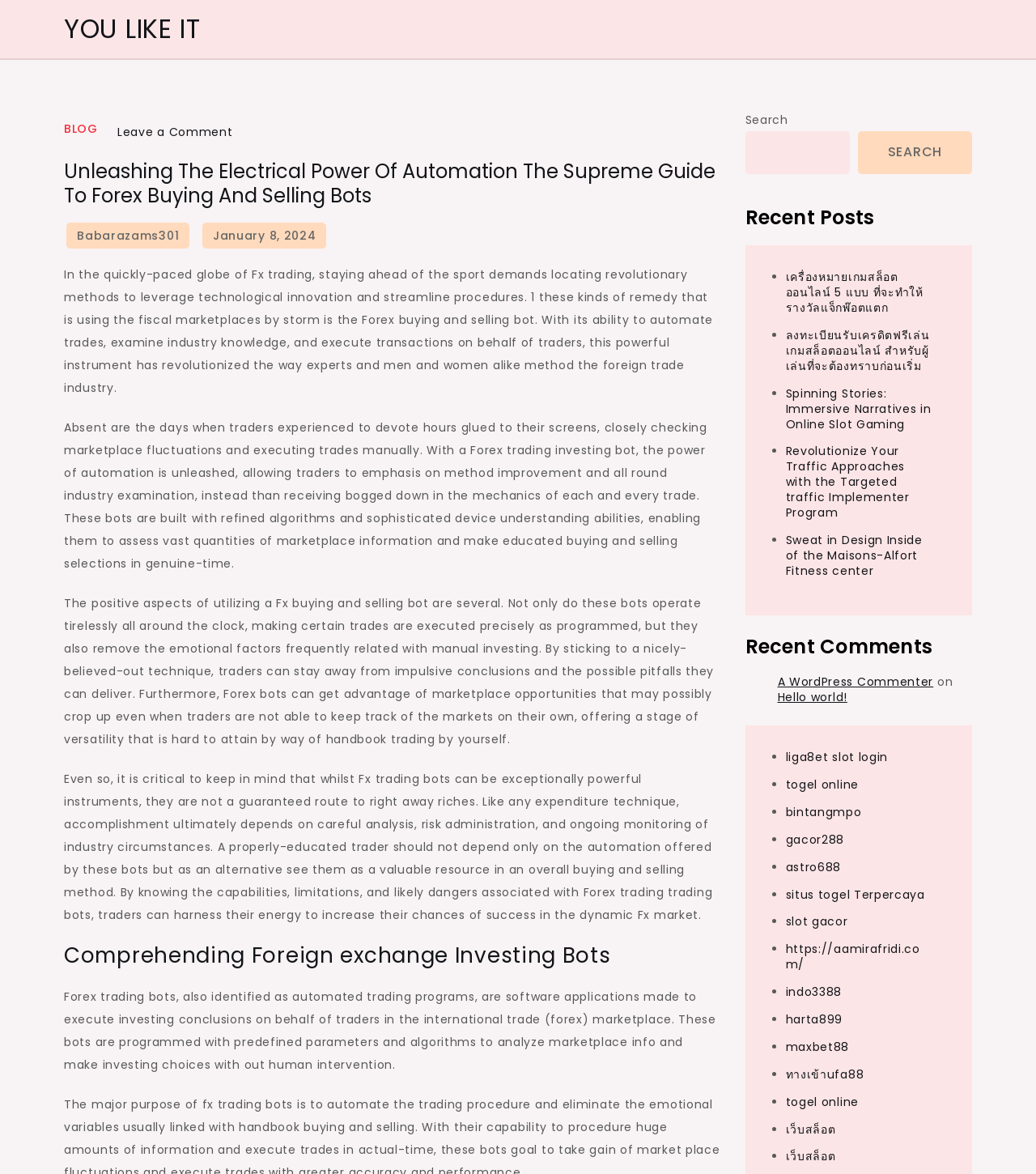Determine the bounding box coordinates of the clickable element to achieve the following action: 'Visit the blog'. Provide the coordinates as four float values between 0 and 1, formatted as [left, top, right, bottom].

[0.062, 0.102, 0.094, 0.117]